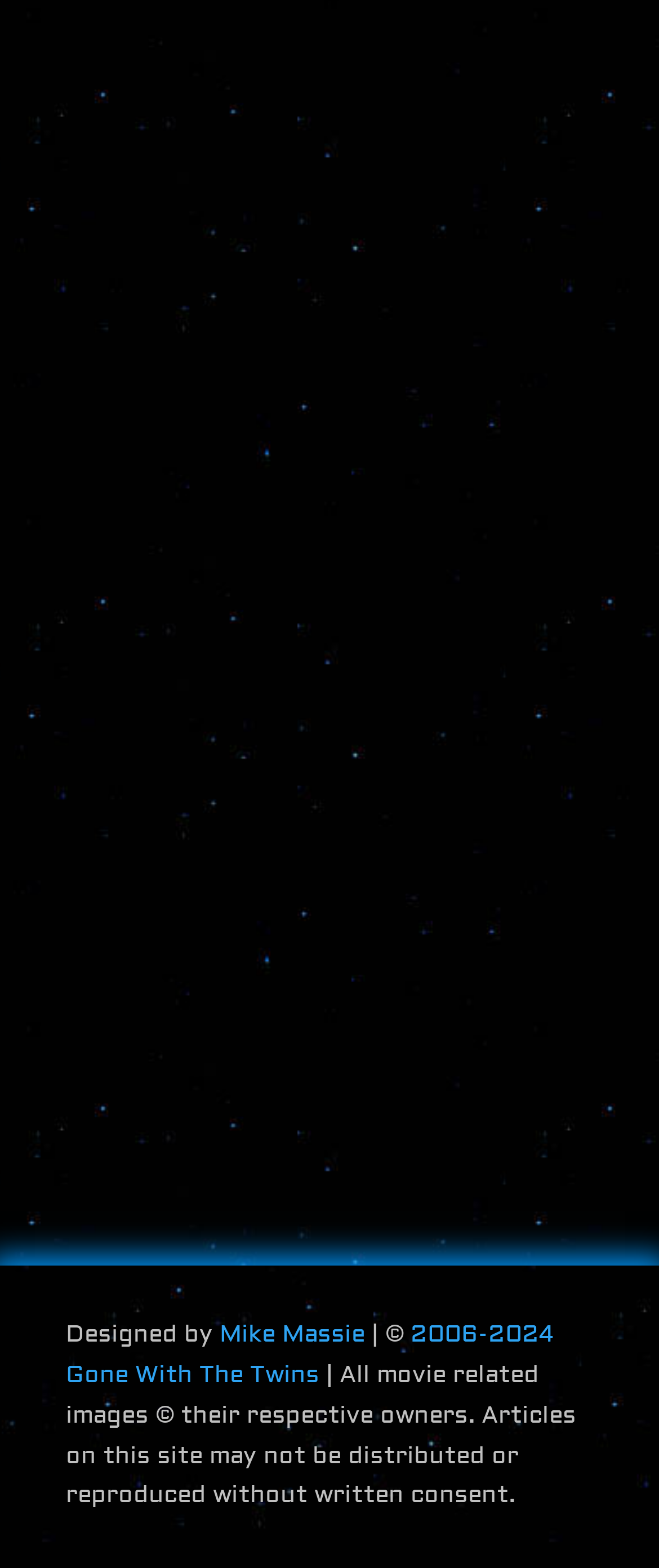Specify the bounding box coordinates of the region I need to click to perform the following instruction: "Check the website's copyright information". The coordinates must be four float numbers in the range of 0 to 1, i.e., [left, top, right, bottom].

[0.1, 0.842, 0.841, 0.887]